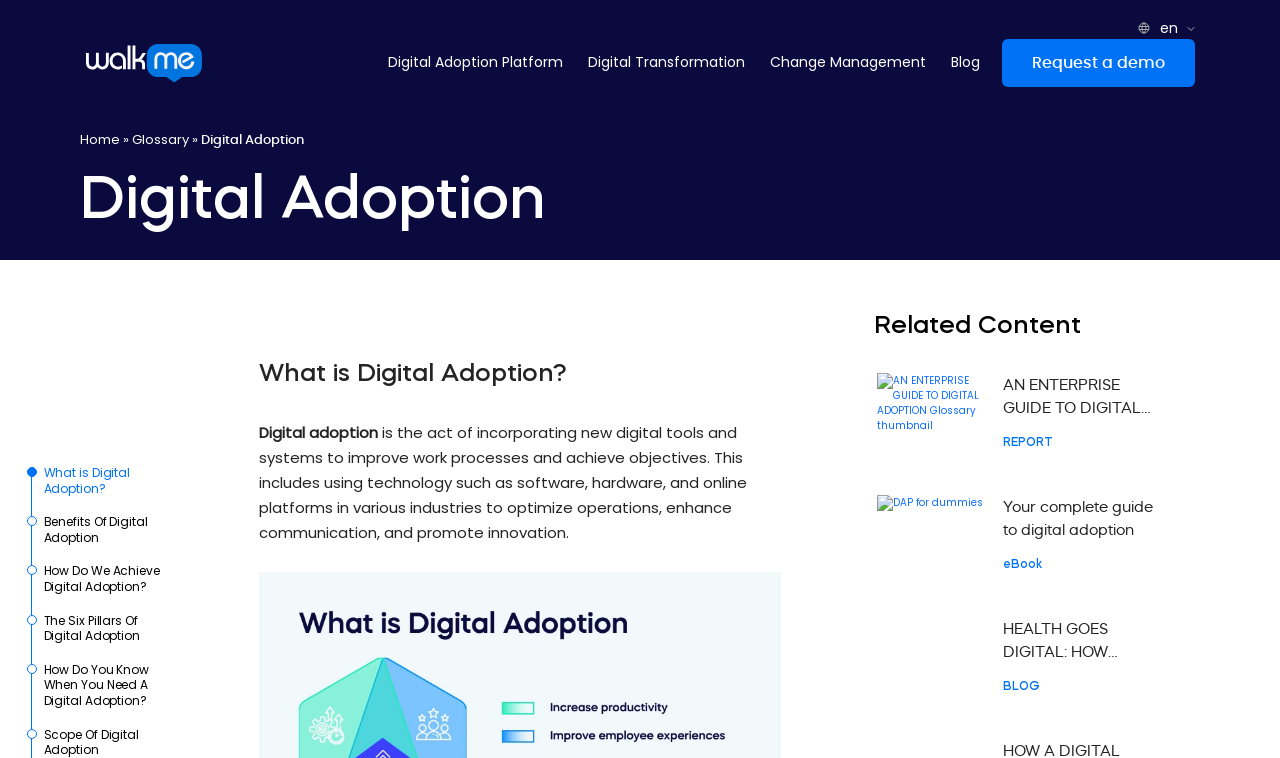What is the icon above the 'en' button?
Relying on the image, give a concise answer in one word or a brief phrase.

globe icon